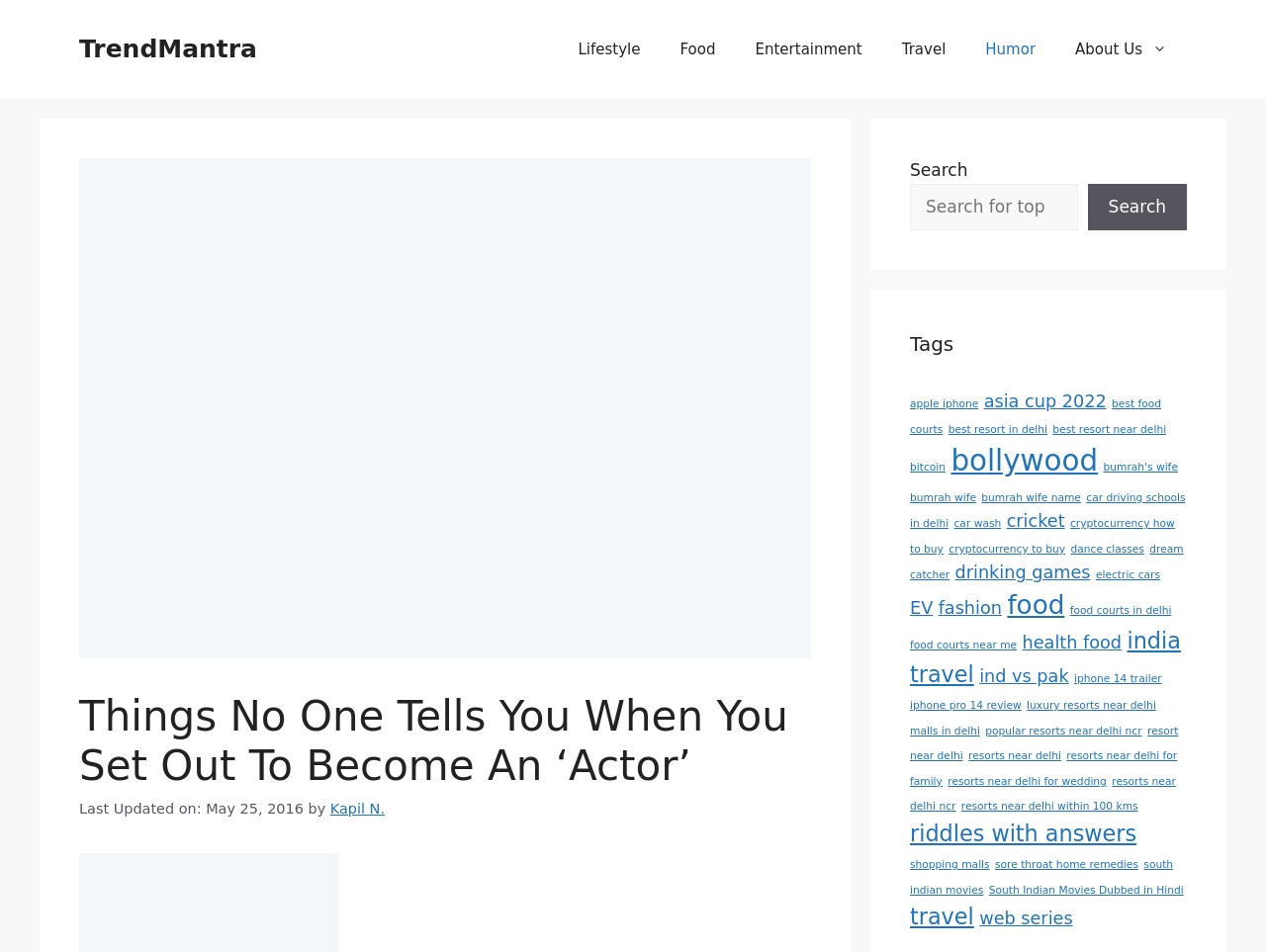Please locate the bounding box coordinates of the region I need to click to follow this instruction: "Click on the 'Lifestyle' link".

[0.441, 0.021, 0.521, 0.083]